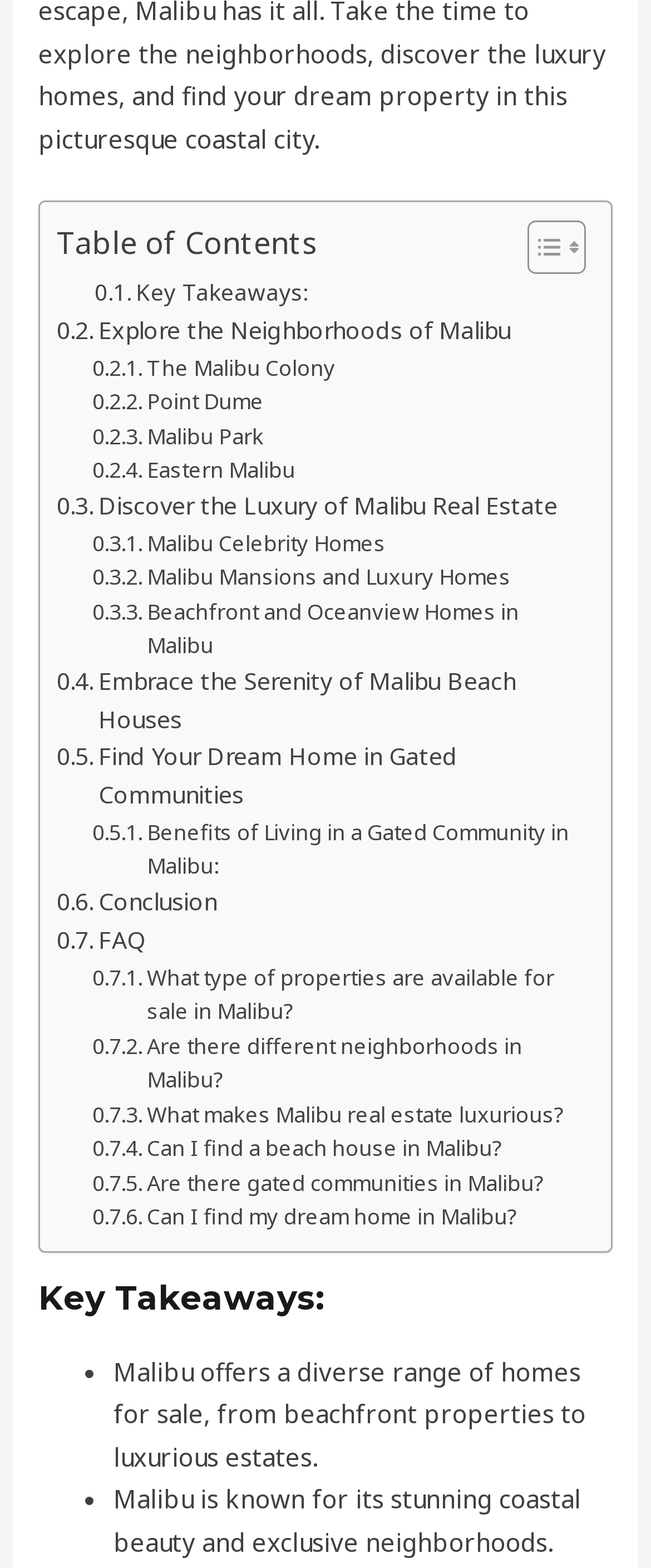Identify the bounding box coordinates of the part that should be clicked to carry out this instruction: "Explore the Neighborhoods of Malibu".

[0.087, 0.199, 0.784, 0.223]